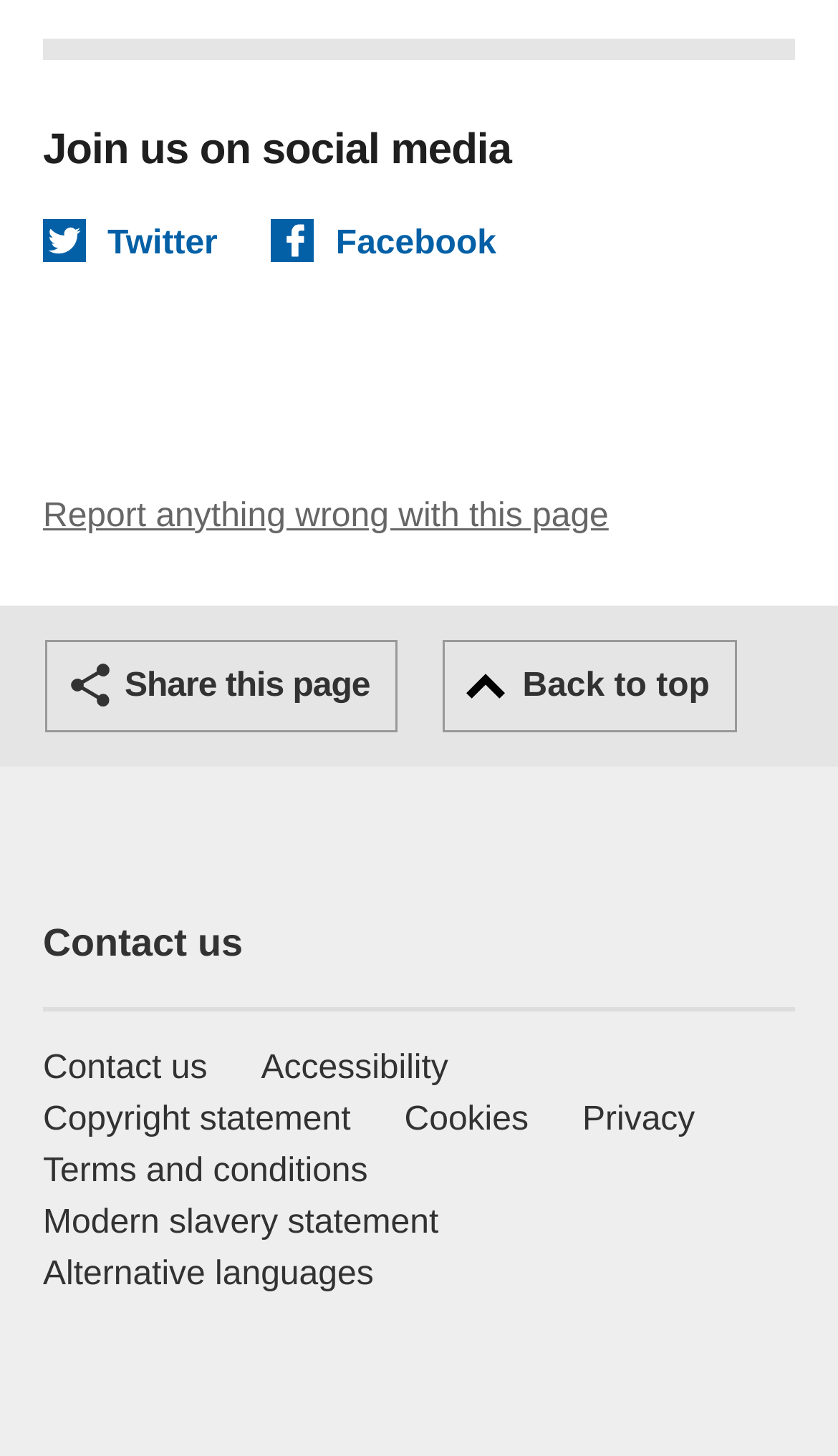How many social media platforms can you connect with Convey Law on? From the image, respond with a single word or brief phrase.

Two